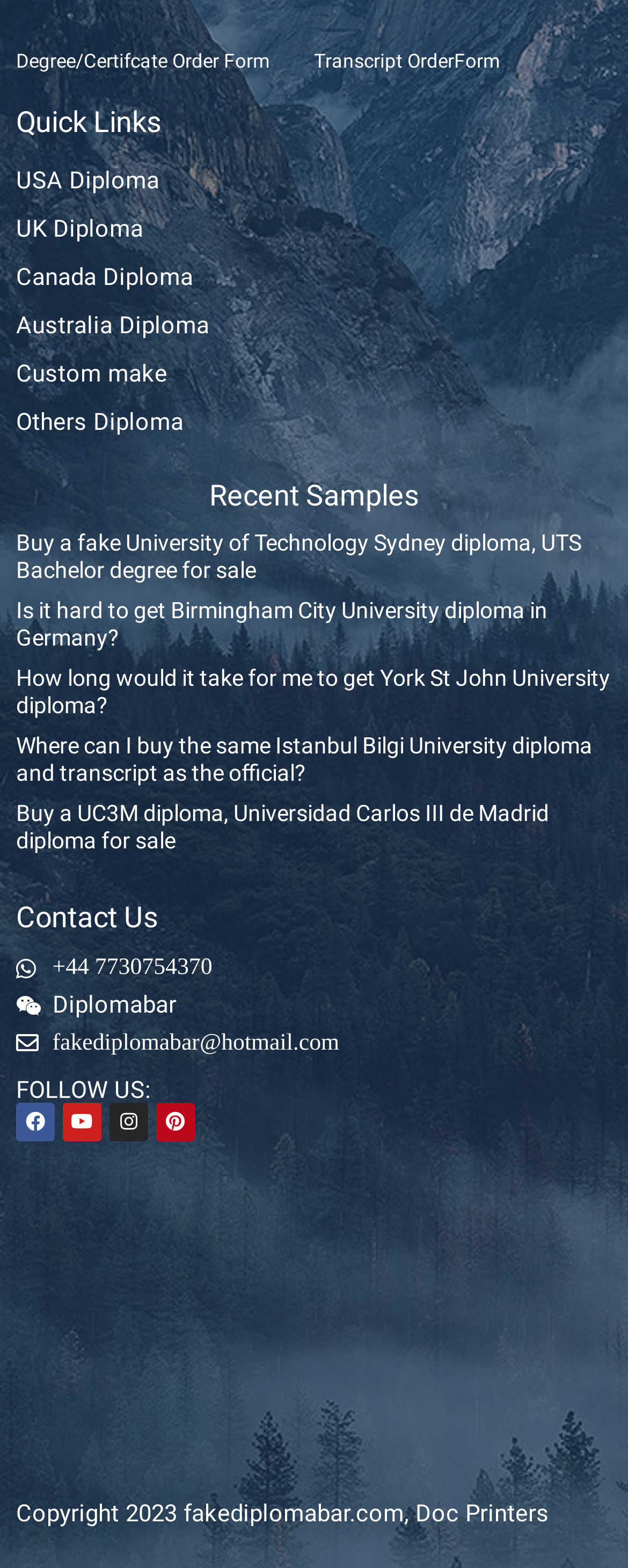Using floating point numbers between 0 and 1, provide the bounding box coordinates in the format (top-left x, top-left y, bottom-right x, bottom-right y). Locate the UI element described here: Canada Diploma

[0.026, 0.161, 0.974, 0.192]